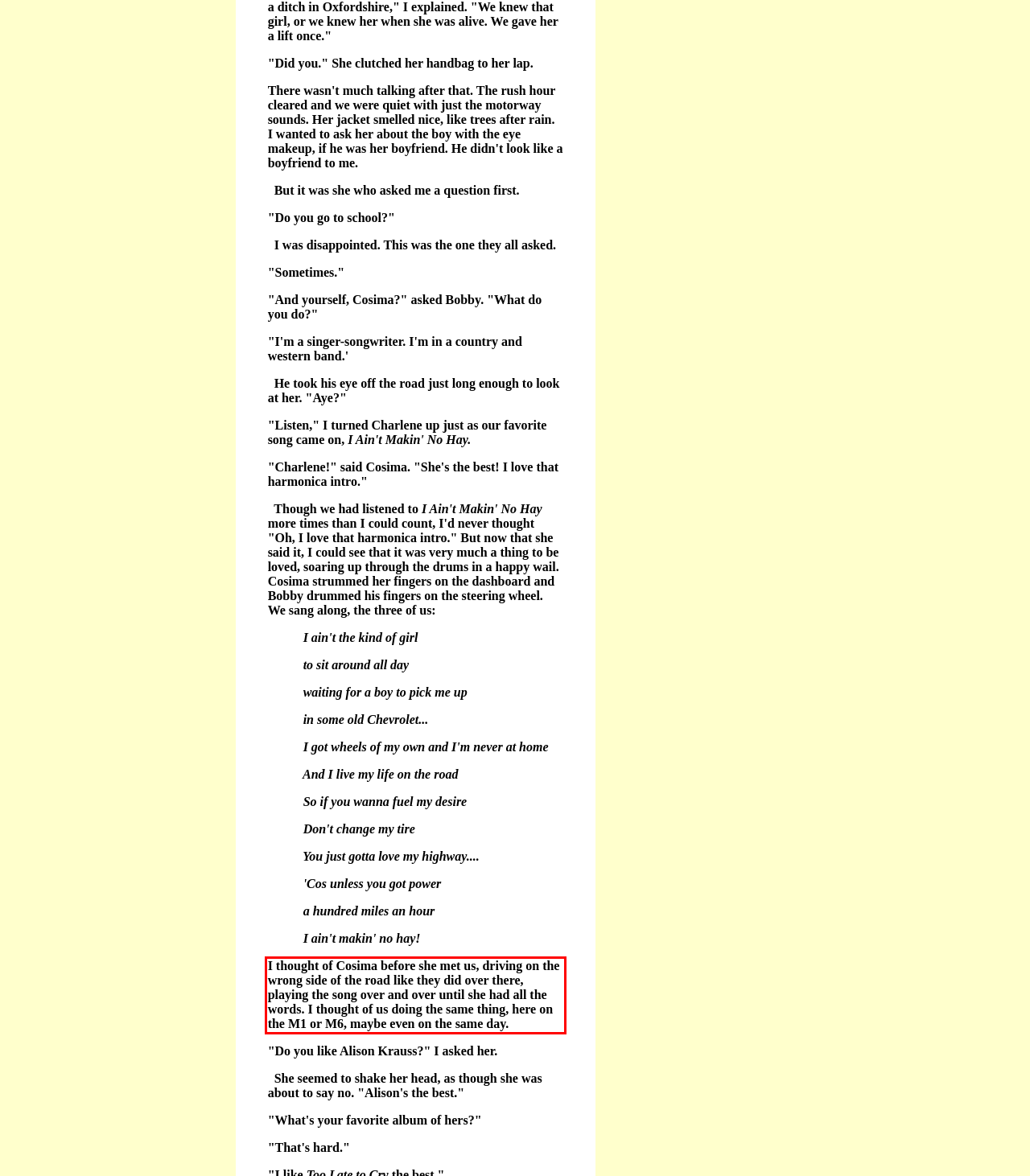Please perform OCR on the UI element surrounded by the red bounding box in the given webpage screenshot and extract its text content.

I thought of Cosima before she met us, driving on the wrong side of the road like they did over there, playing the song over and over until she had all the words. I thought of us doing the same thing, here on the M1 or M6, maybe even on the same day.